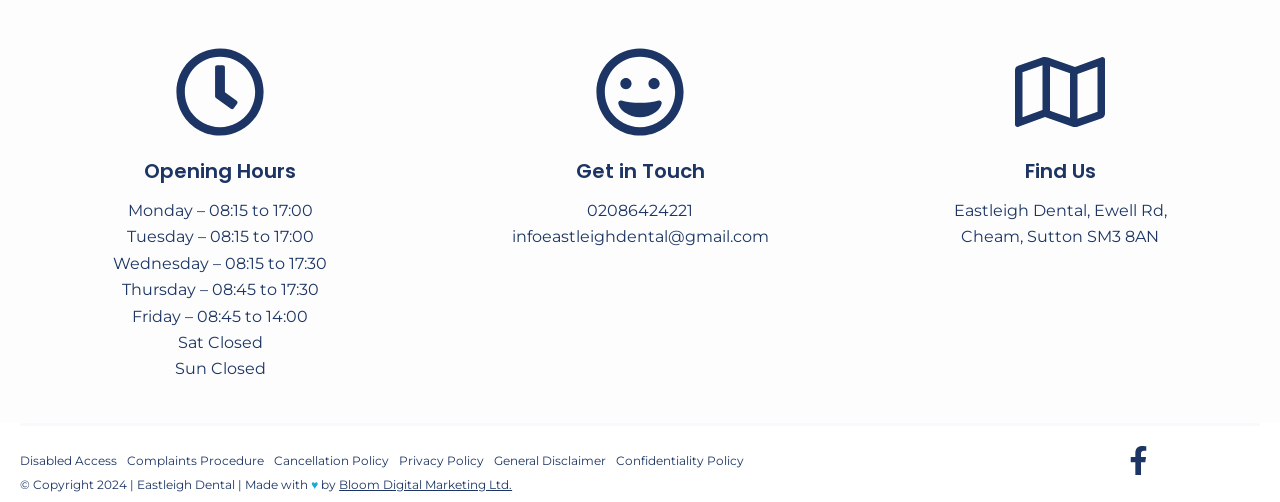Refer to the screenshot and give an in-depth answer to this question: What is the address of Eastleigh Dental?

I found the 'Find Us' section on the webpage, which provides the address of Eastleigh Dental. The address is Ewell Rd, Cheam, Sutton SM3 8AN.